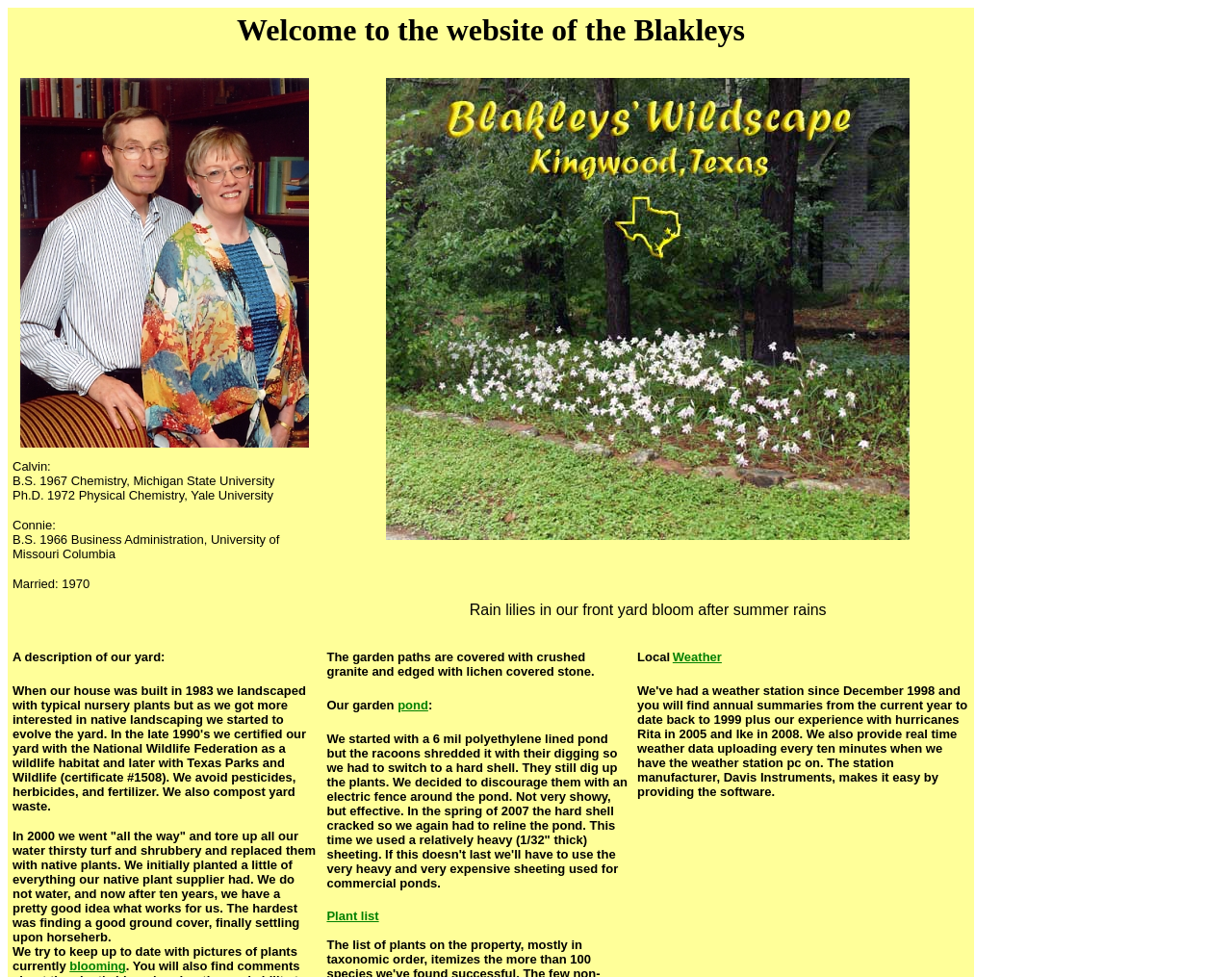Please analyze the image and provide a thorough answer to the question:
What is the name of the feature in the yard with a plant list?

I analyzed the heading elements and found the text 'Our garden pond:' which suggests that the feature in the yard with a plant list is the garden pond.